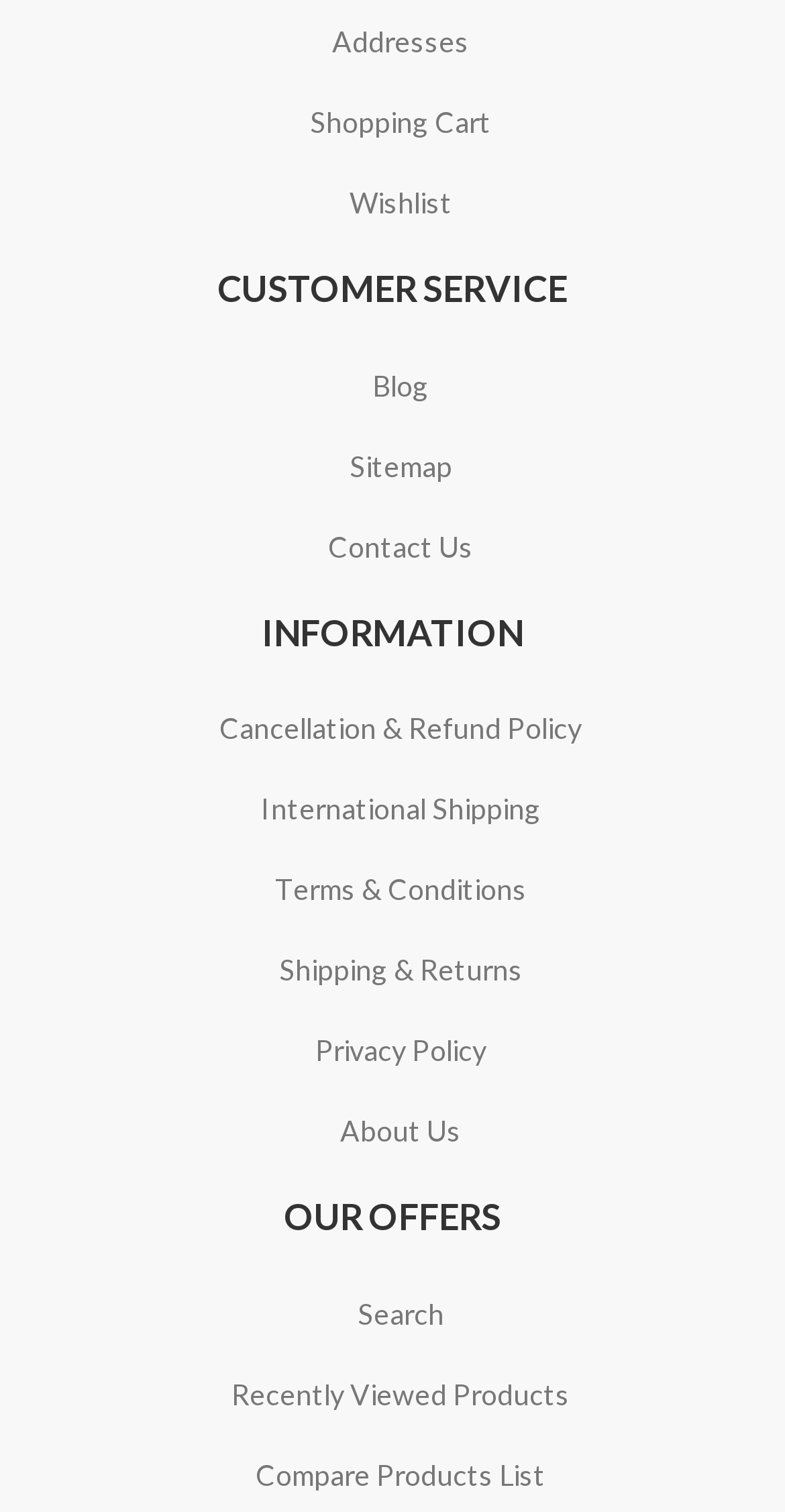Respond with a single word or phrase to the following question: How many links are in the 'OUR OFFERS' section?

3